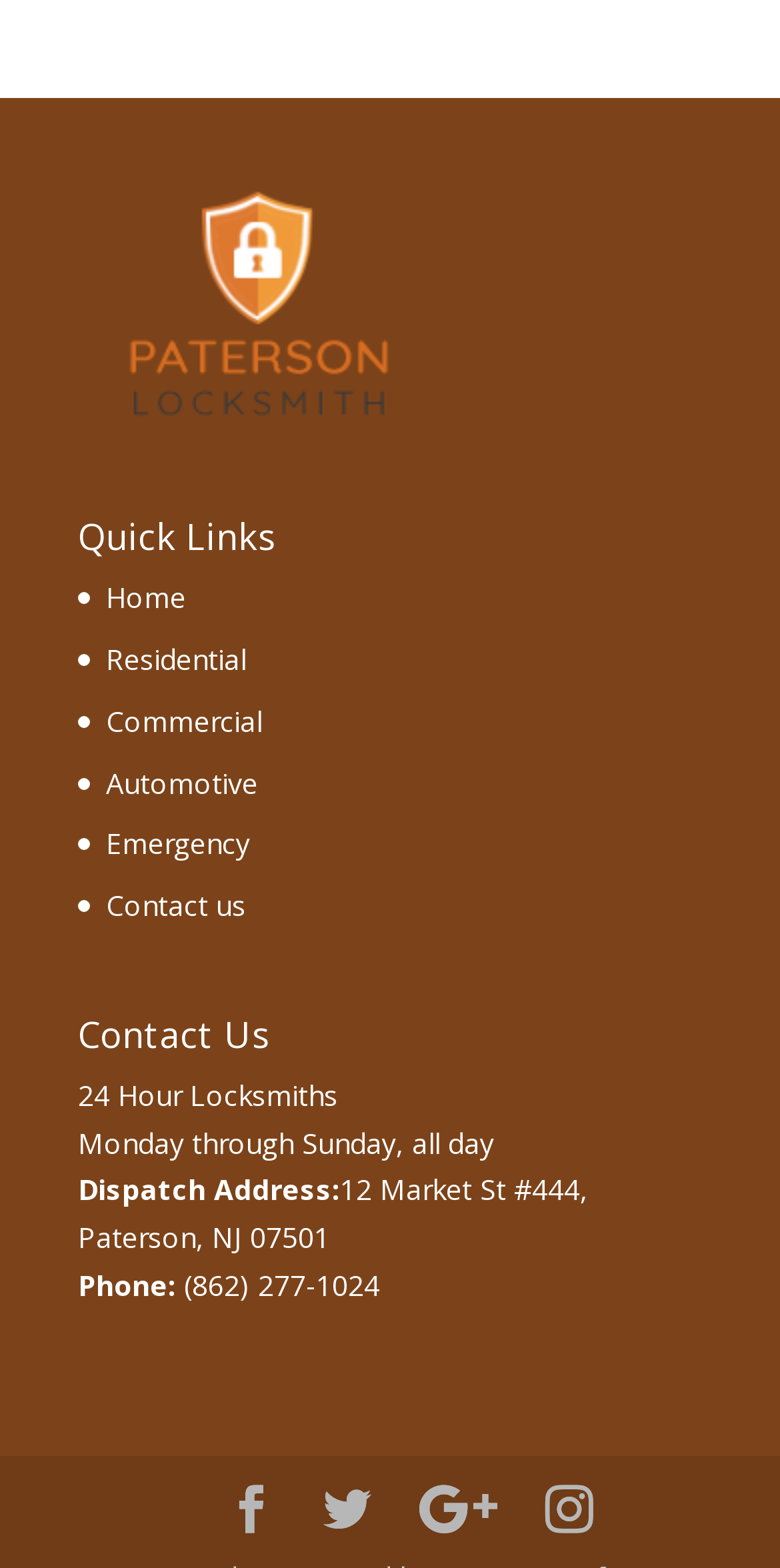How many social media links are there?
Using the image, answer in one word or phrase.

4